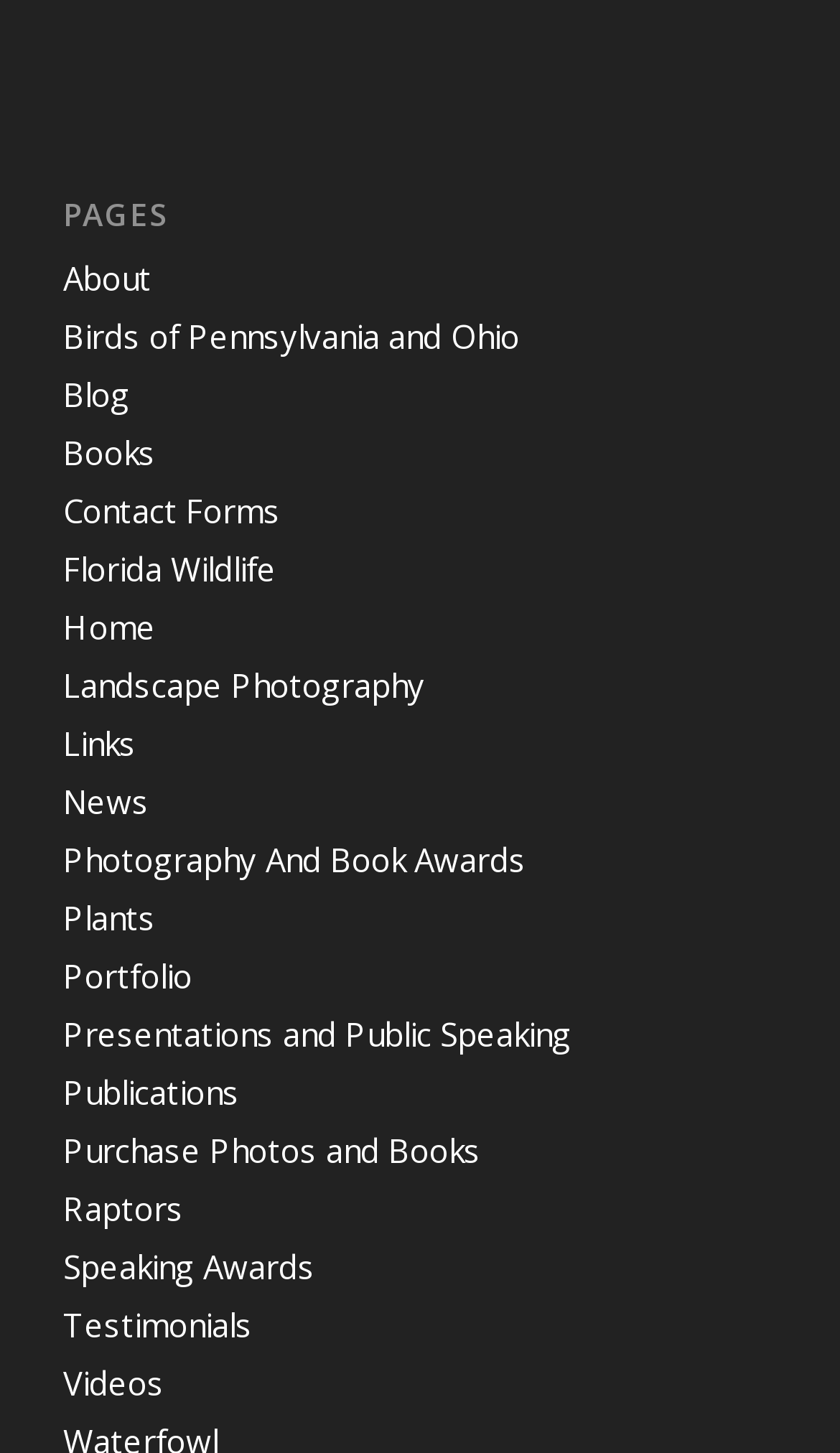Provide your answer to the question using just one word or phrase: How many links are in the navigation menu?

15